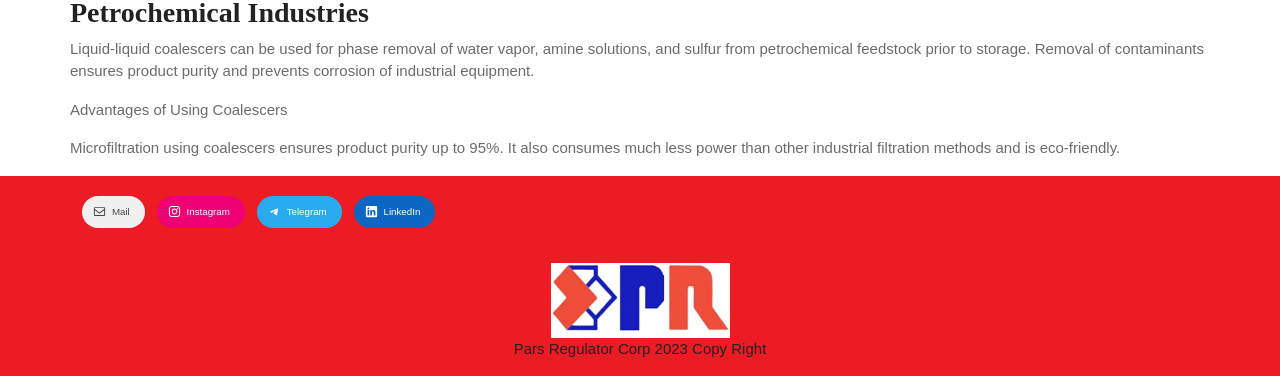Answer the question below in one word or phrase:
How many social media links are provided?

4